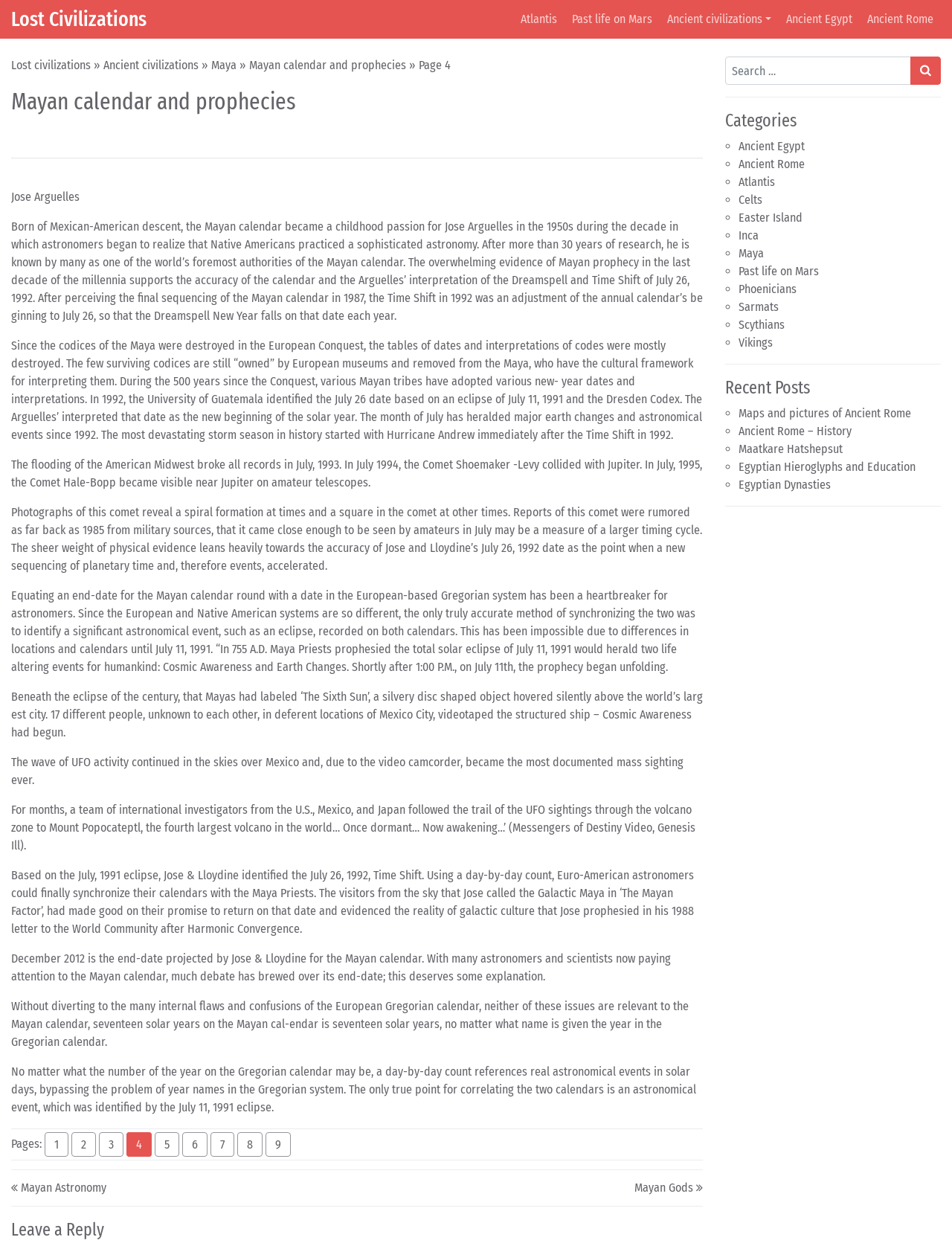Give a one-word or short phrase answer to this question: 
How many pages are there in the article?

9